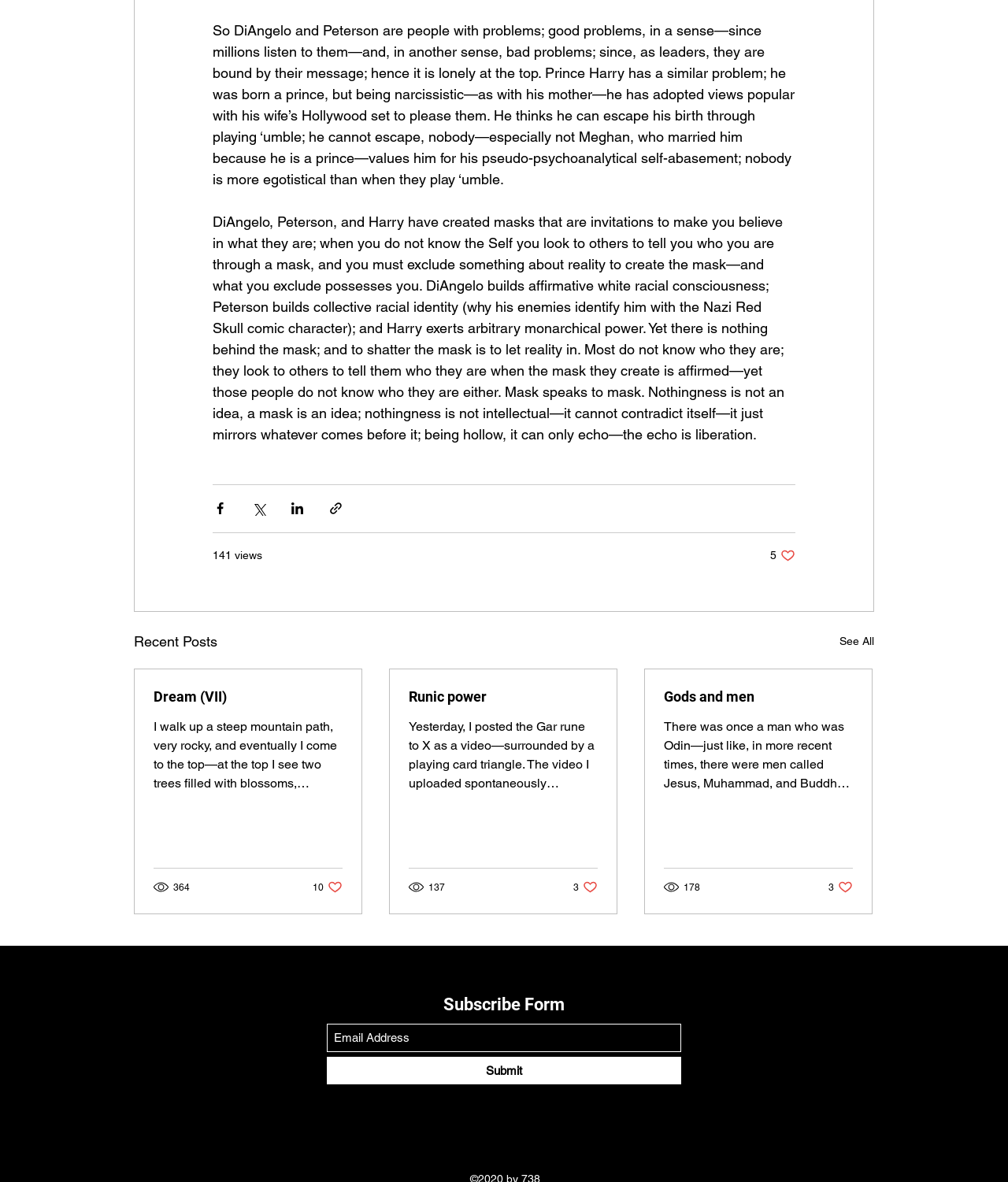Ascertain the bounding box coordinates for the UI element detailed here: "Dream (VII)". The coordinates should be provided as [left, top, right, bottom] with each value being a float between 0 and 1.

[0.152, 0.582, 0.34, 0.596]